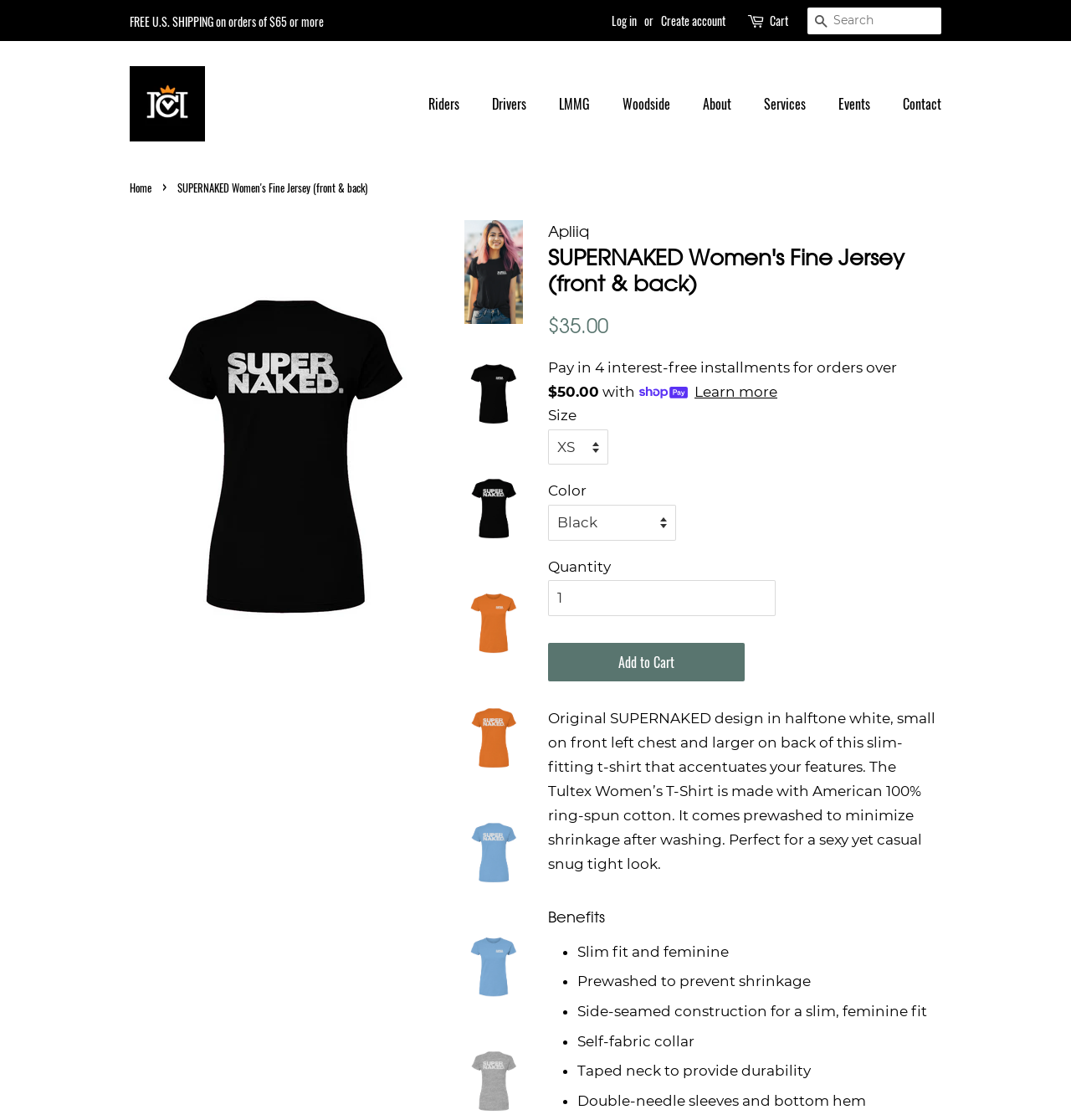Determine the bounding box coordinates for the UI element with the following description: "Cart 0". The coordinates should be four float numbers between 0 and 1, represented as [left, top, right, bottom].

[0.719, 0.01, 0.736, 0.027]